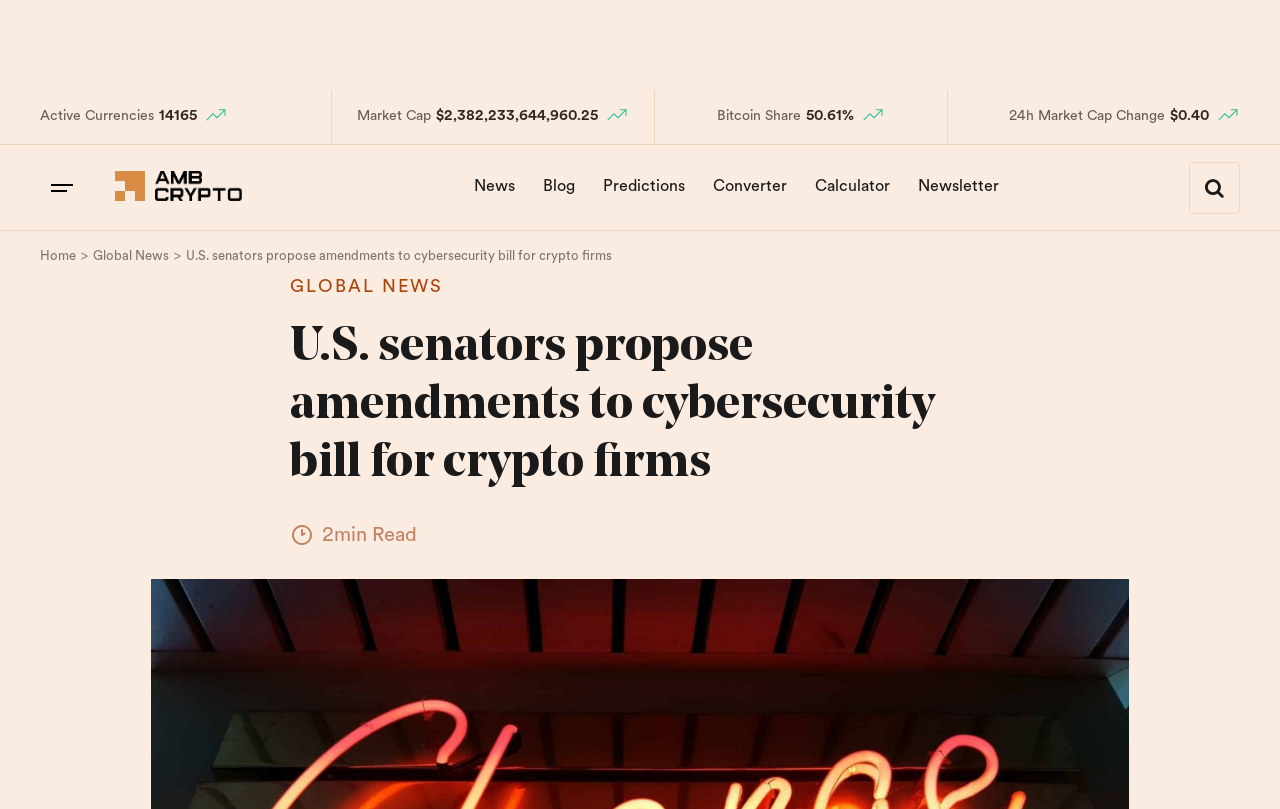Determine the bounding box of the UI element mentioned here: "SuperScrunchies – Our Story". The coordinates must be in the format [left, top, right, bottom] with values ranging from 0 to 1.

None